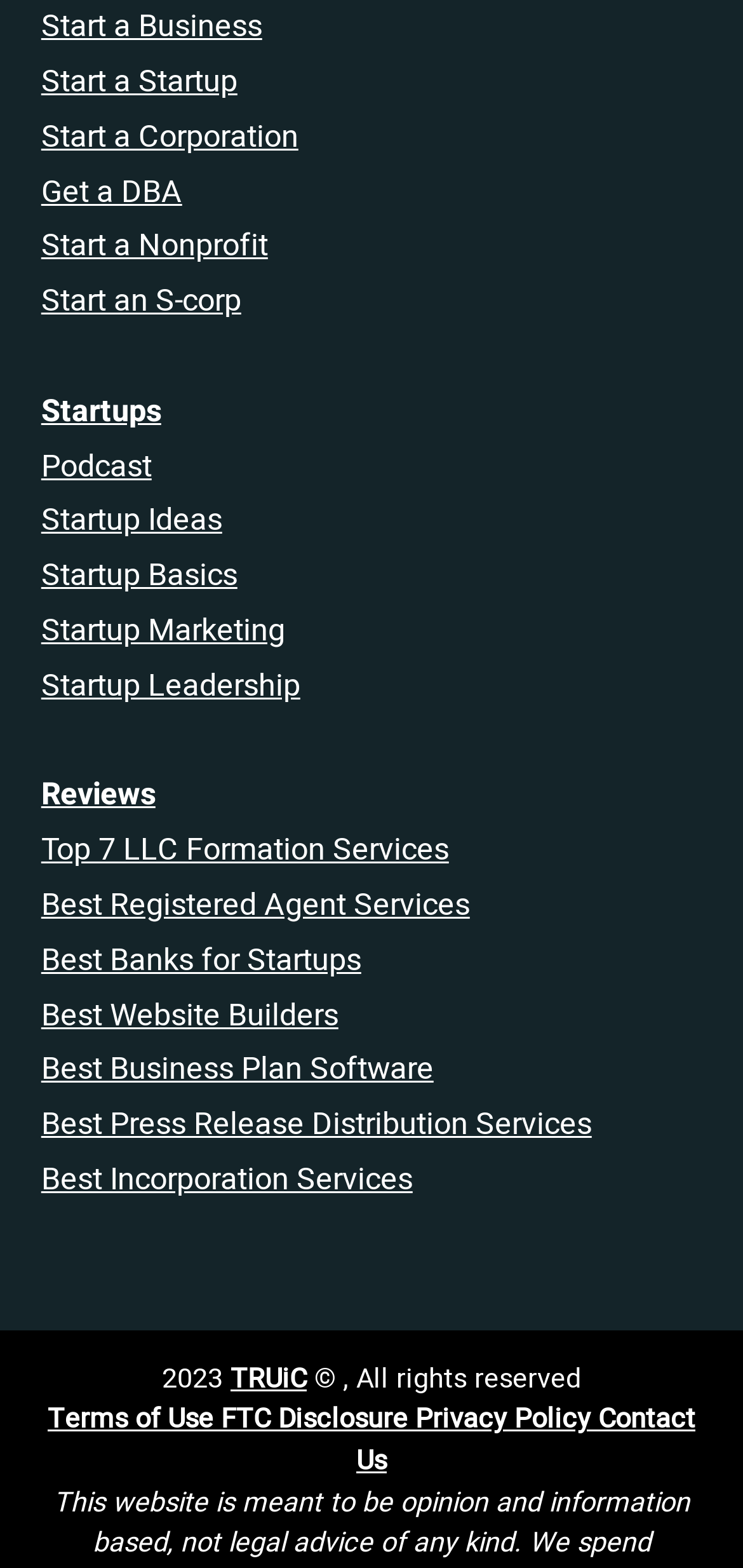Examine the image carefully and respond to the question with a detailed answer: 
What is the name of the website?

The name of the website is TRUiC, which is mentioned in the link element with the bounding box coordinates [0.31, 0.867, 0.413, 0.892].